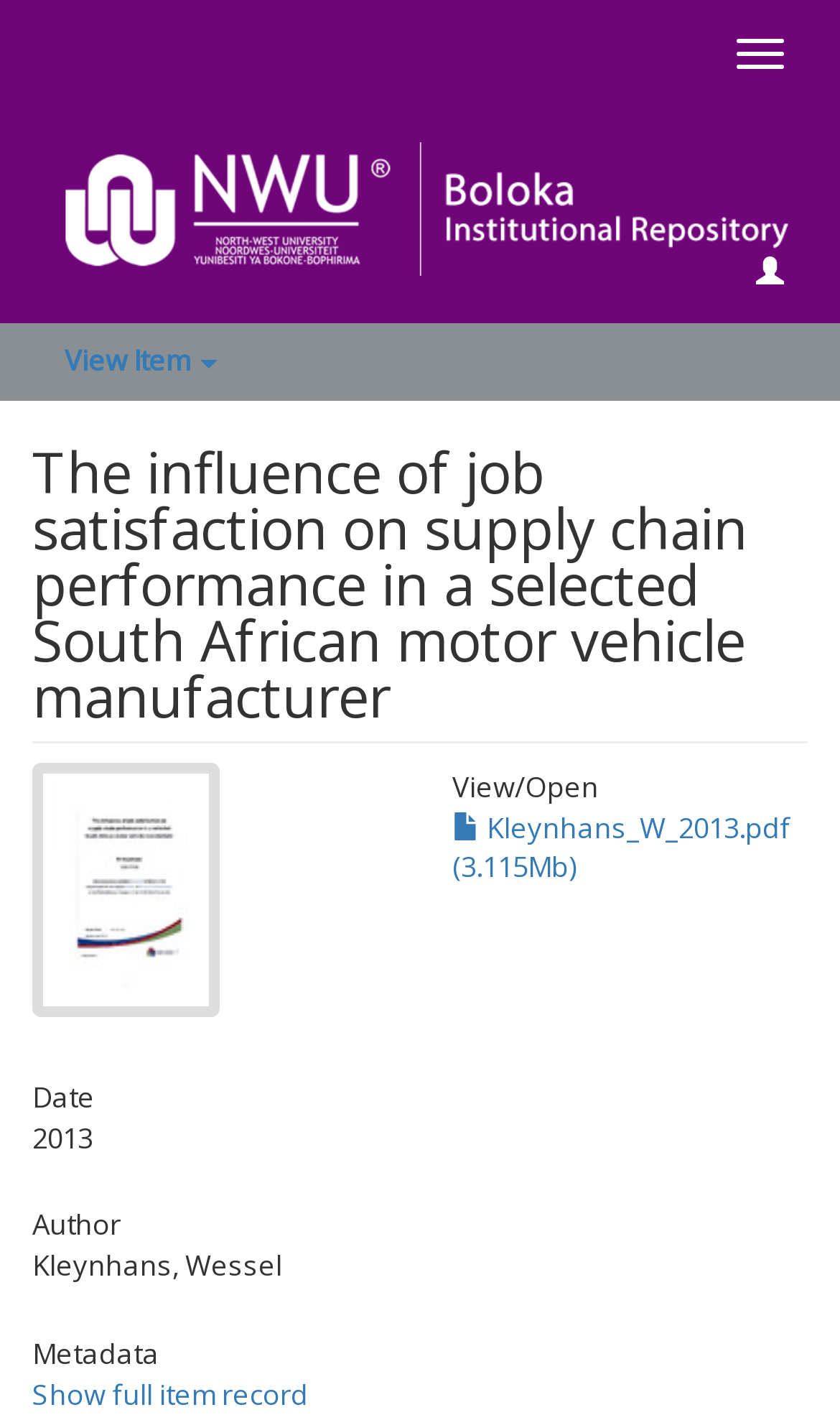Given the description of the UI element: "parent_node: Toggle navigation", predict the bounding box coordinates in the form of [left, top, right, bottom], with each value being a float between 0 and 1.

[0.0, 0.076, 1.0, 0.152]